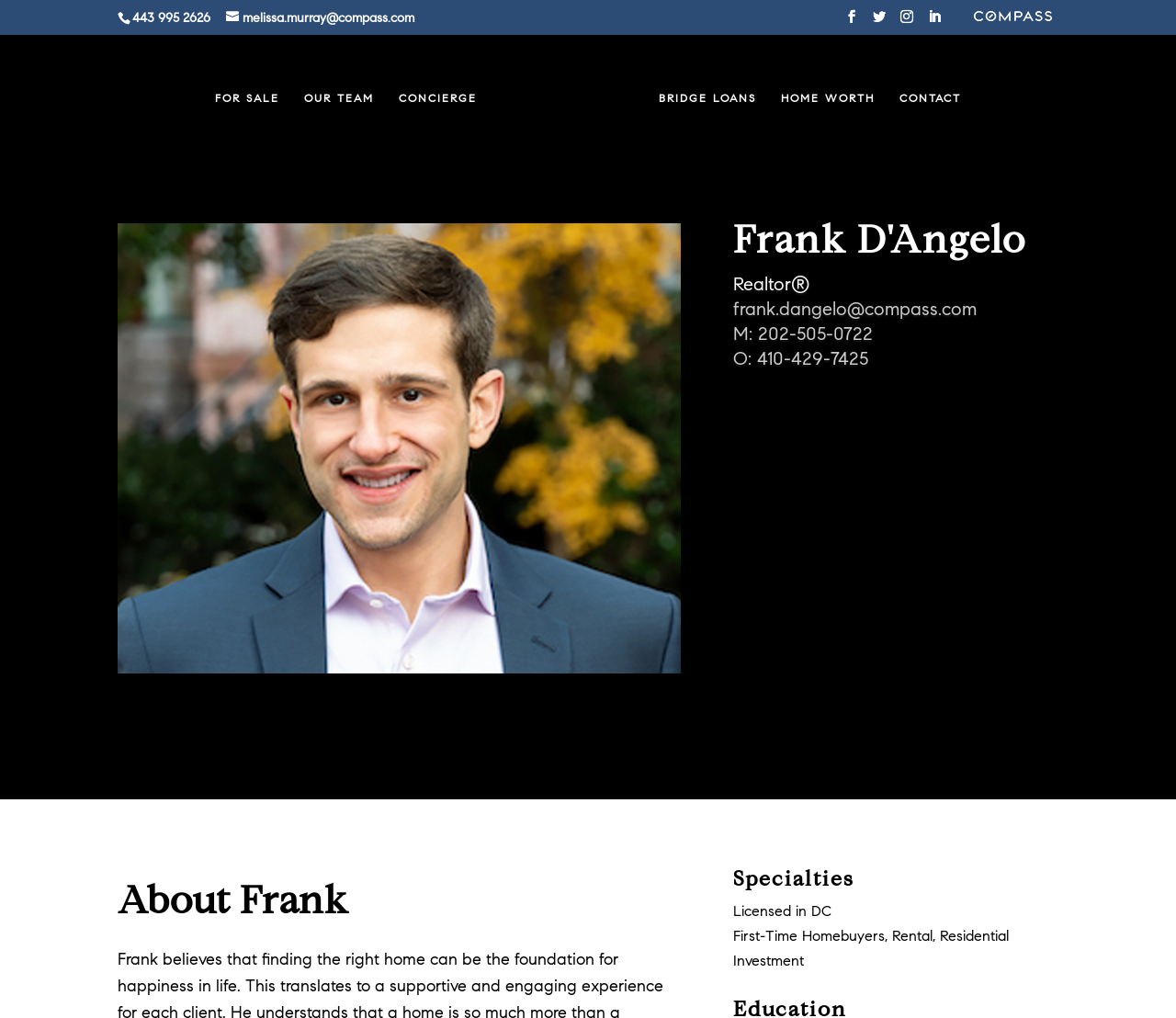What is the name of the team?
Could you answer the question in a detailed manner, providing as much information as possible?

I found the name 'The Murray Home Team' in the link element with bounding box coordinates [0.423, 0.05, 0.539, 0.153].